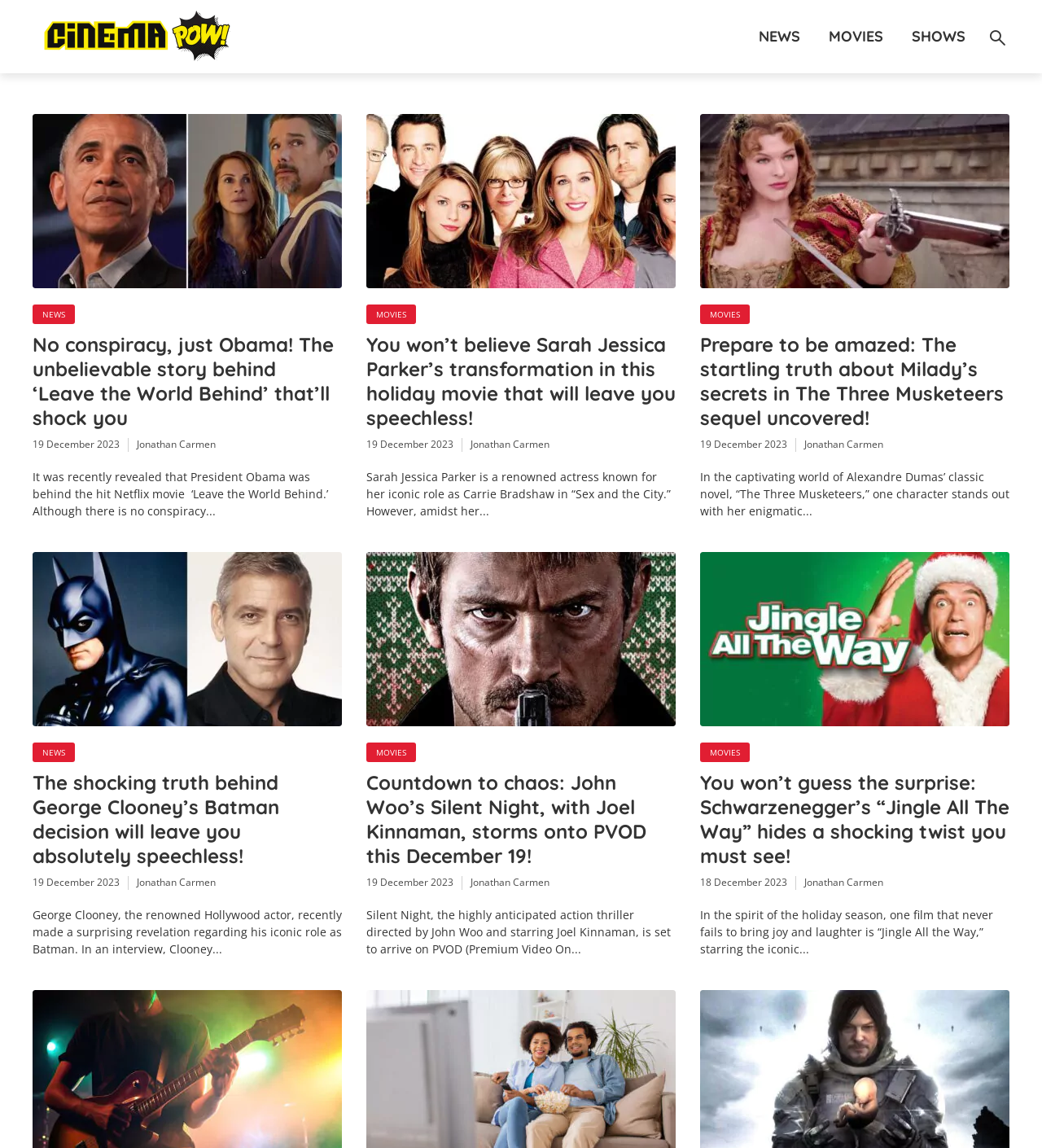Summarize the webpage with a detailed and informative caption.

The webpage is titled "Cinema Pow" and has a prominent heading "Cinema POW" at the top left corner. Below the heading, there are three links: "NEWS", "MOVIES", and "SHOWS", aligned horizontally from left to right.

The main content of the webpage is divided into four sections, each containing an article with a heading, an image, and a brief text. The first section is located at the top left corner, and the subsequent sections are arranged from left to right and top to bottom.

In the first section, the article has a heading "No conspiracy, just Obama! The unbelievable story behind ‘Leave the World Behind’ that’ll shock you" and an image related to the topic. Below the heading, there is a brief text summarizing the article, followed by the author's name "Jonathan Carmen" and the date "19 December 2023".

The second section is located to the right of the first section and has an article with a heading "You won’t believe Sarah Jessica Parker’s transformation in this holiday movie that will leave you speechless!" and an image related to the topic. The article's brief text and author information are similar to the first section.

The third section is located below the first section and has an article with a heading "Prepare to be amazed: The startling truth about Milady’s secrets in The Three Musketeers sequel uncovered!" and an image related to the topic. The article's brief text and author information are similar to the first section.

The fourth section is located to the right of the third section and has an article with a heading "The shocking truth behind George Clooney’s Batman decision will leave you absolutely speechless!" and an image related to the topic. The article's brief text and author information are similar to the first section.

The remaining sections follow a similar pattern, with each section containing an article with a heading, an image, and a brief text, along with the author's name and date. The articles are arranged in a grid-like structure, with two sections per row.